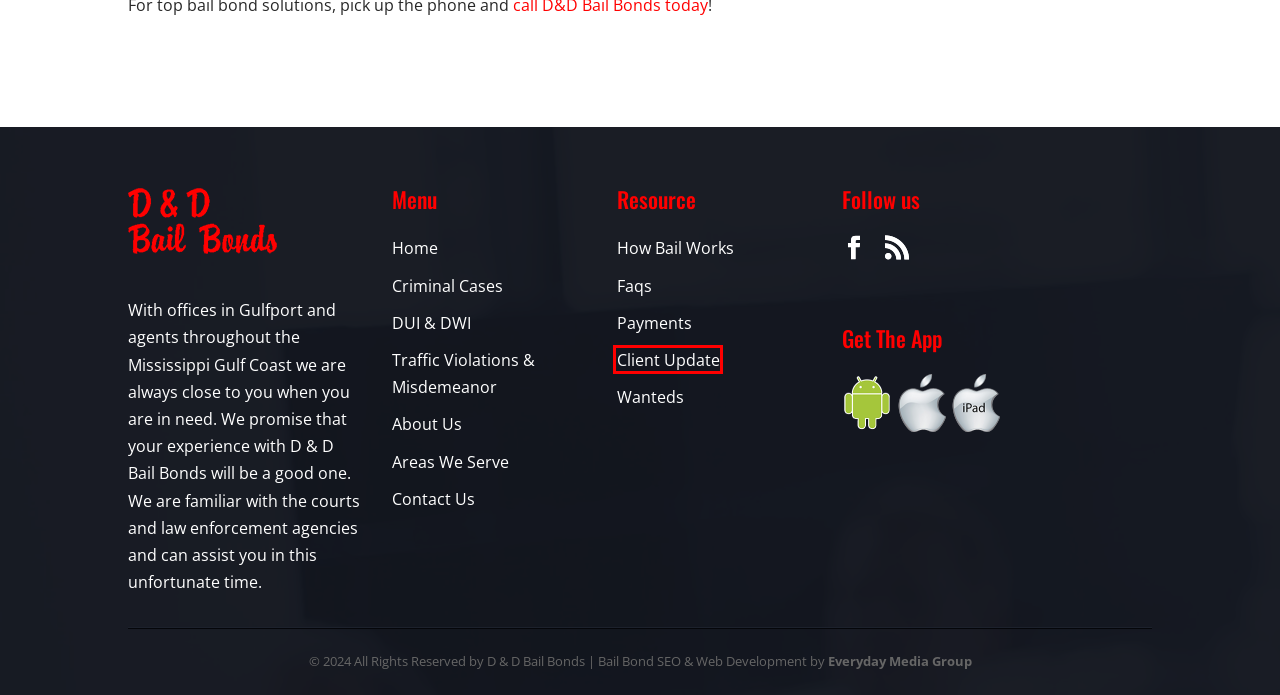You are provided with a screenshot of a webpage highlighting a UI element with a red bounding box. Choose the most suitable webpage description that matches the new page after clicking the element in the bounding box. Here are the candidates:
A. Bail Bonds Archives - D & D Bail Bonds
B. Client Update | D & D Bail Bonds
C. Payments | D & D Bail Bonds
D. Mississippi Gulf Coast Bail for Traffic Tickets | D & D Bail Bond
E. Everyday Media Group: Full Service Digital Marketing Agency
F. Areas We Serve | D & D Bail Bonds
G. Ryan Nielsen, Author at D & D Bail Bonds
H. Bail Bonds for DUI & DWI Mississippi Gulf Coast, MS | D & D Bail Bonds

B